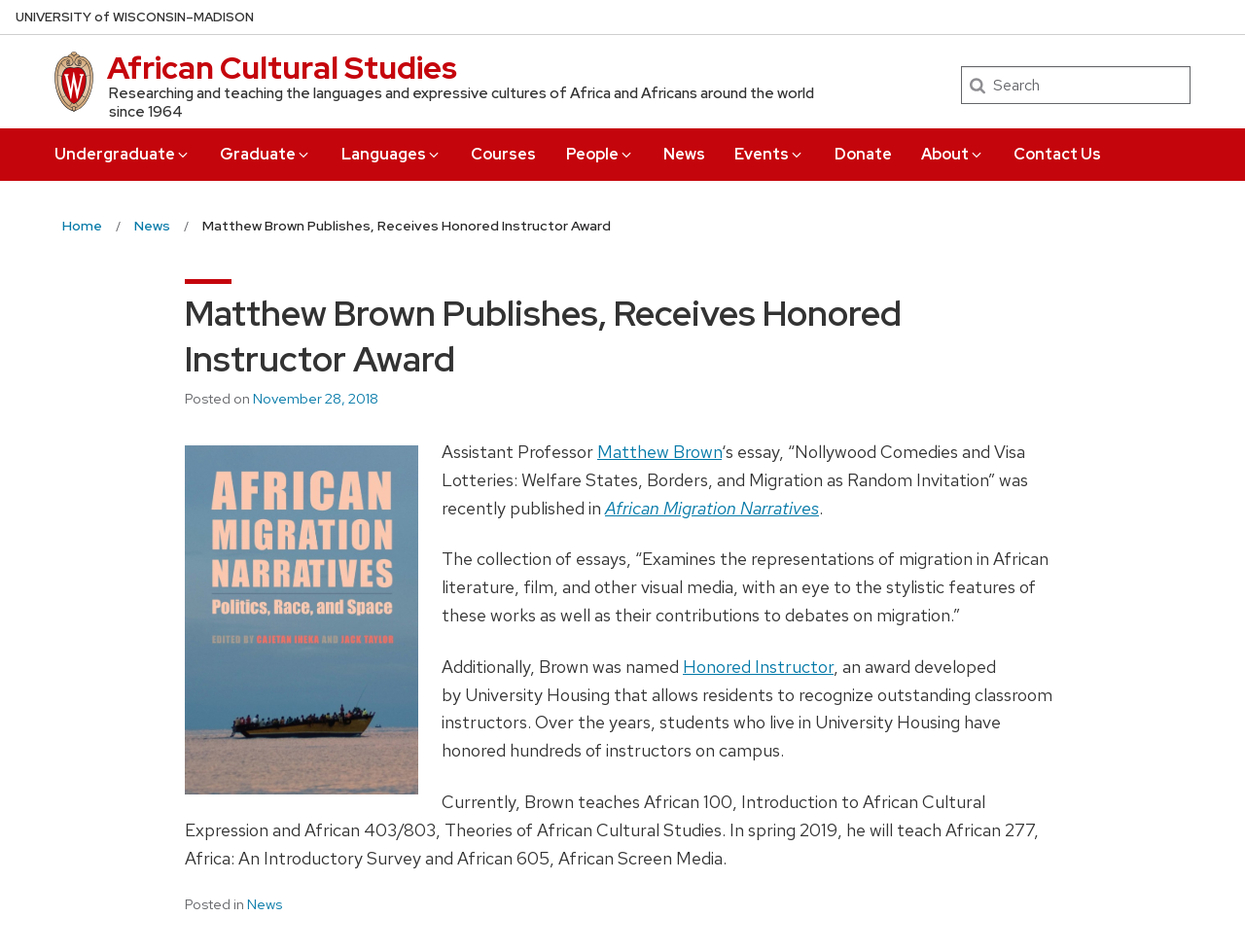Using the provided description About Expand Collapse, find the bounding box coordinates for the UI element. Provide the coordinates in (top-left x, top-left y, bottom-right x, bottom-right y) format, ensuring all values are between 0 and 1.

[0.74, 0.135, 0.791, 0.177]